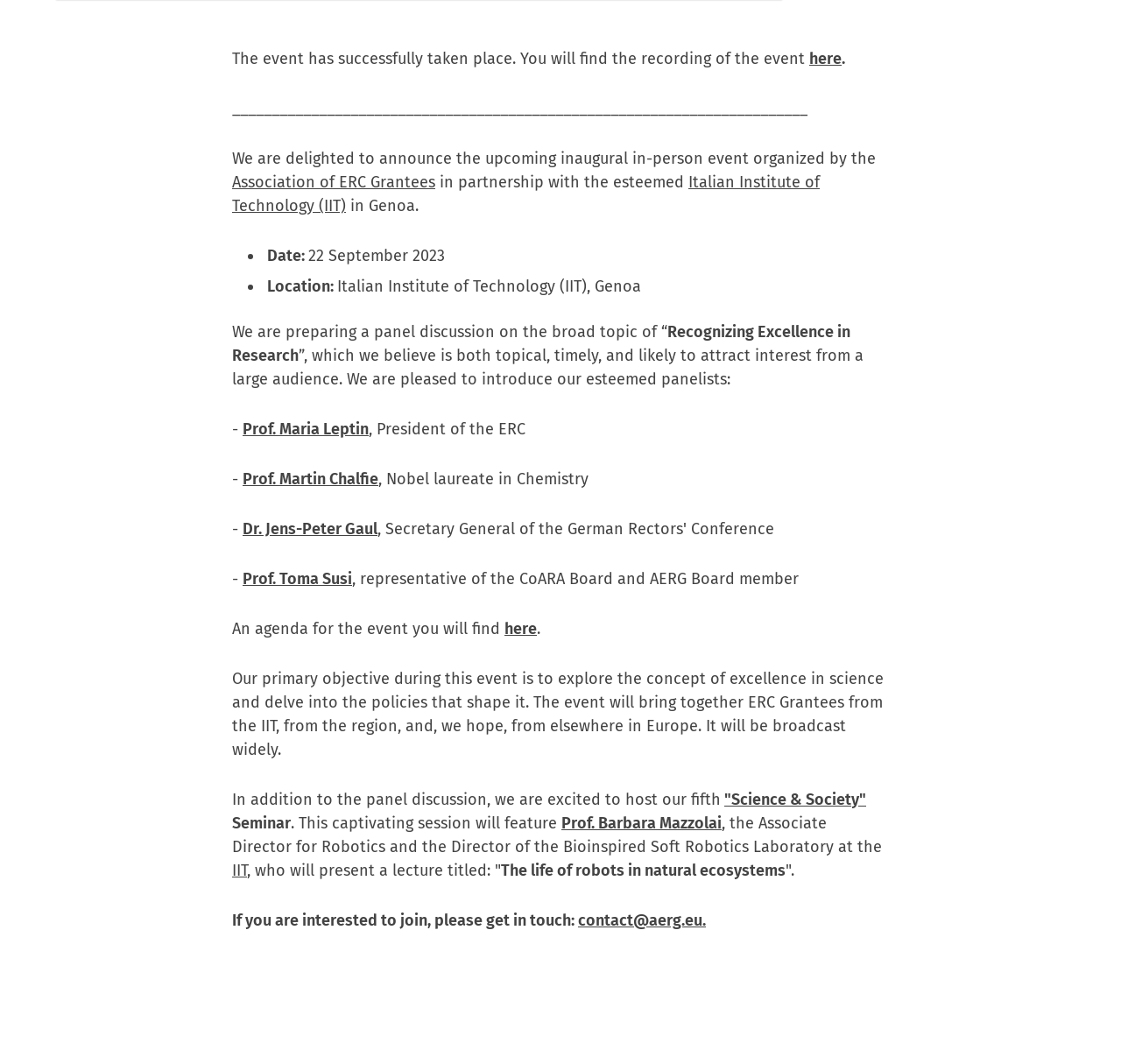What is the topic of the panel discussion?
Look at the image and construct a detailed response to the question.

The topic of the panel discussion is mentioned in the text as 'Recognizing Excellence in Research', which is a broad topic that will be explored during the event.